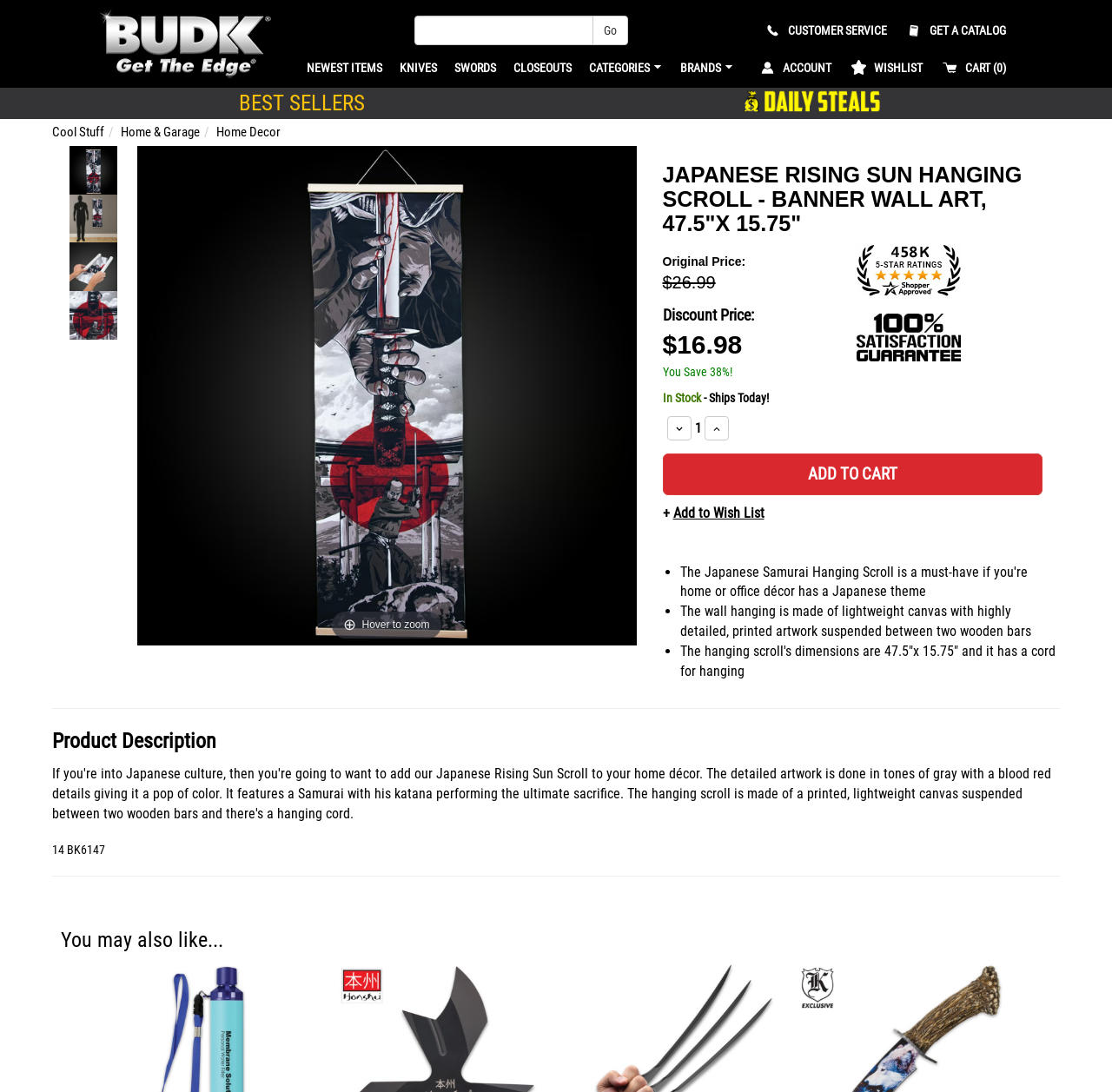Pinpoint the bounding box coordinates of the element you need to click to execute the following instruction: "Search for products". The bounding box should be represented by four float numbers between 0 and 1, in the format [left, top, right, bottom].

[0.372, 0.014, 0.533, 0.041]